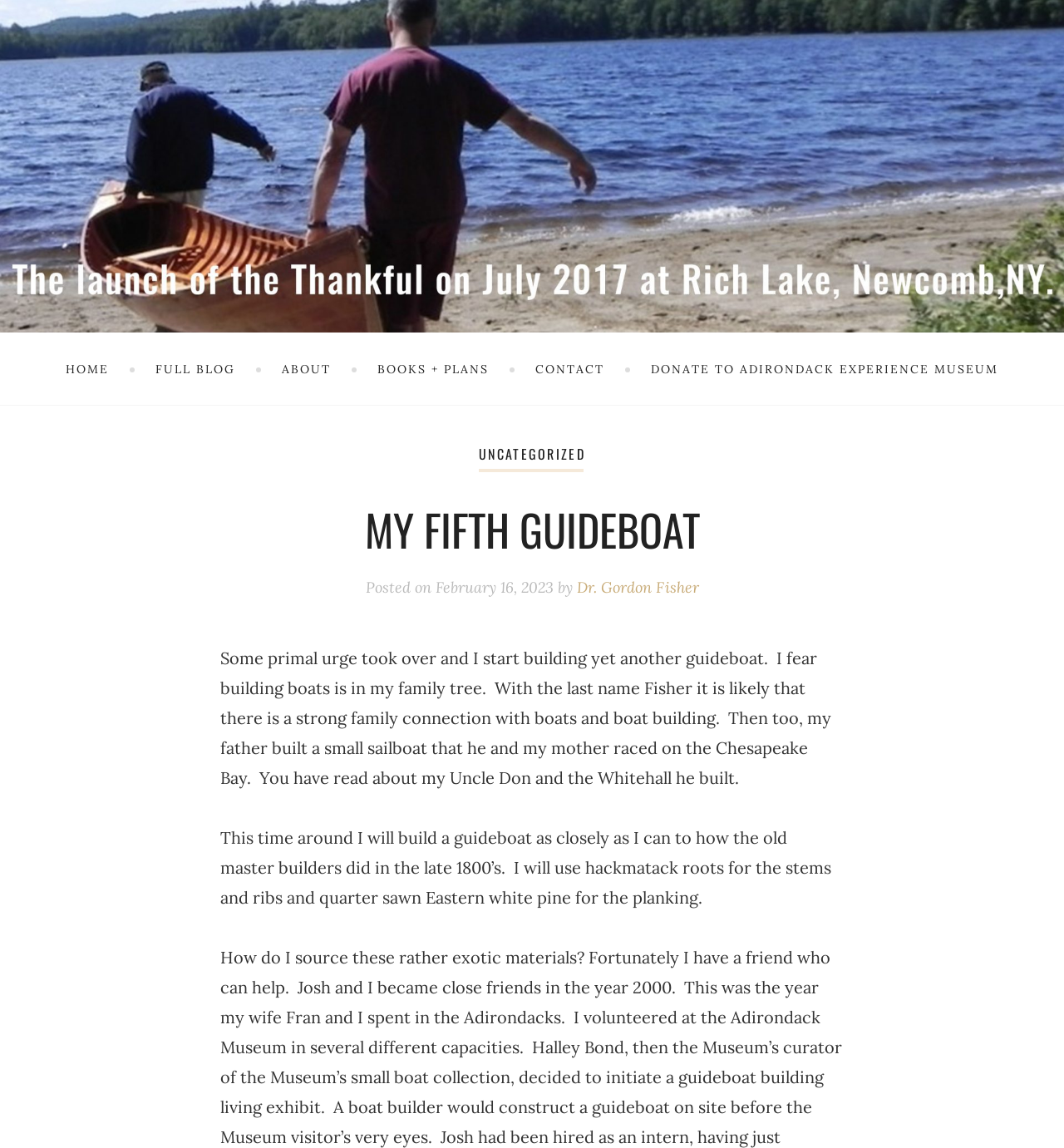Provide a one-word or short-phrase response to the question:
What is the name of the museum mentioned?

Adirondack Experience Museum